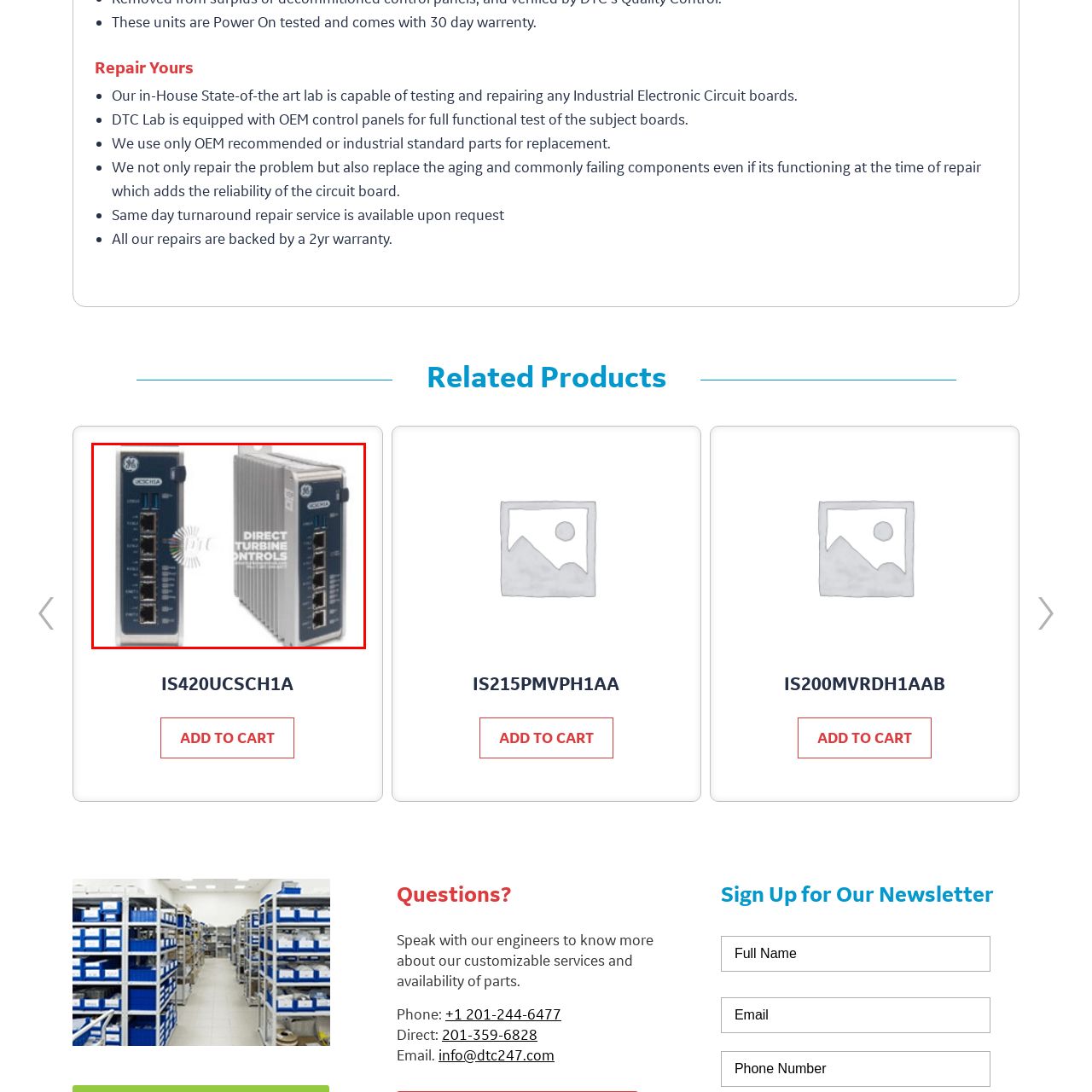Pay attention to the section of the image delineated by the white outline and provide a detailed response to the subsequent question, based on your observations: 
What is the material of the device's housing?

The caption describes the device as having a 'durable metal housing', indicating that the material used to make the housing is metal, which is likely chosen for its strength and durability.